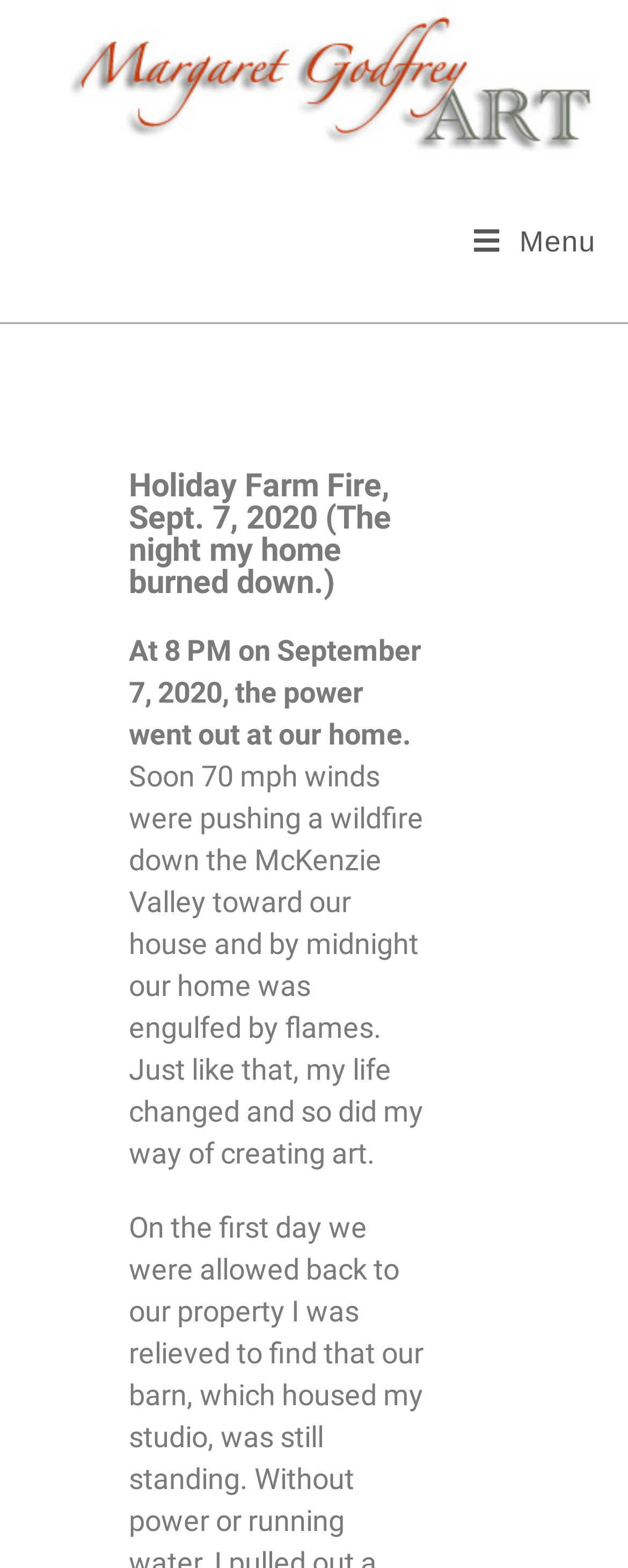Using the information shown in the image, answer the question with as much detail as possible: What is the name of the art website?

The name of the art website can be found in the top-left corner of the webpage, where it says 'Margaret Godfrey Art' in a link format.